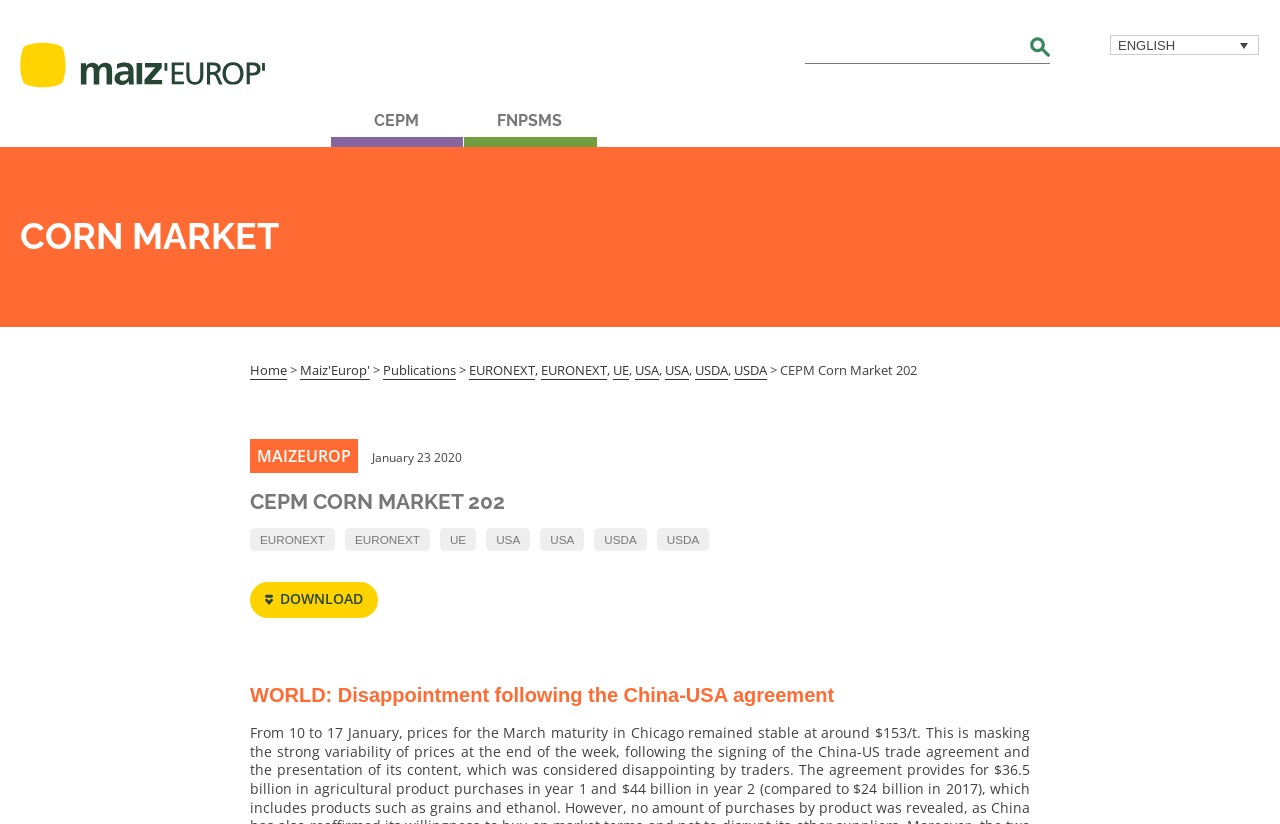What is the name of the market?
Using the image as a reference, give a one-word or short phrase answer.

CEPM Corn Market 202